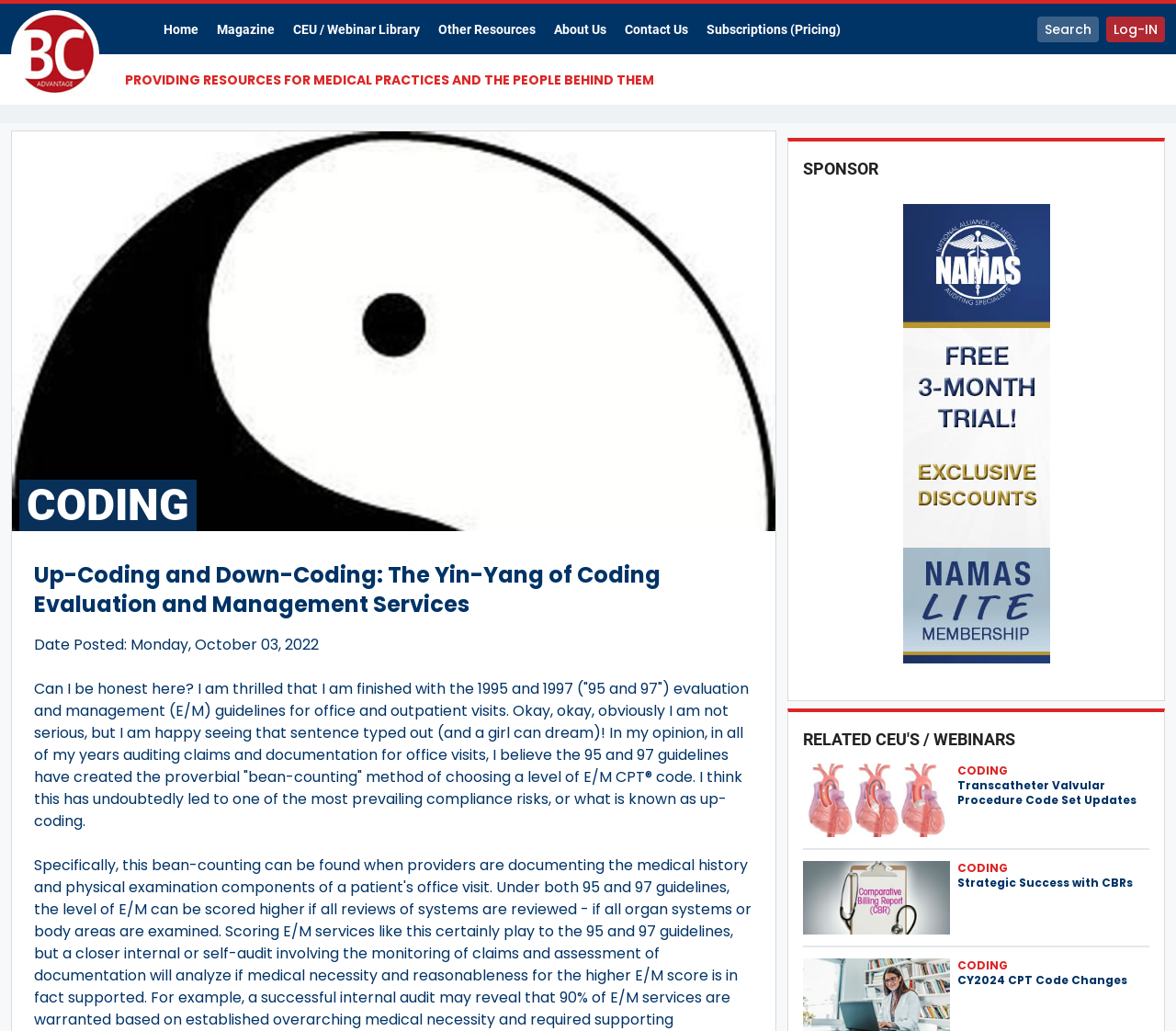Identify the bounding box coordinates of the element to click to follow this instruction: 'View the CEU / Webinar Library'. Ensure the coordinates are four float values between 0 and 1, provided as [left, top, right, bottom].

[0.249, 0.021, 0.357, 0.035]